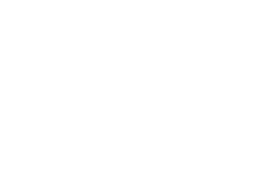Illustrate the image with a detailed caption.

The image features the logo of Brics Africa Consulting, designed to reflect the company's core values and expertise in consulting and strategic technology. It is prominently displayed on the website, symbolizing their focus on providing digital marketing and strategy services. This visual representation is an integral part of the brand, conveying a professional and modern aesthetic to potential clients. The logo serves as a visual anchor on the webpage, reinforcing the identity of Brics Africa Consulting while inviting visitors to explore their various services.